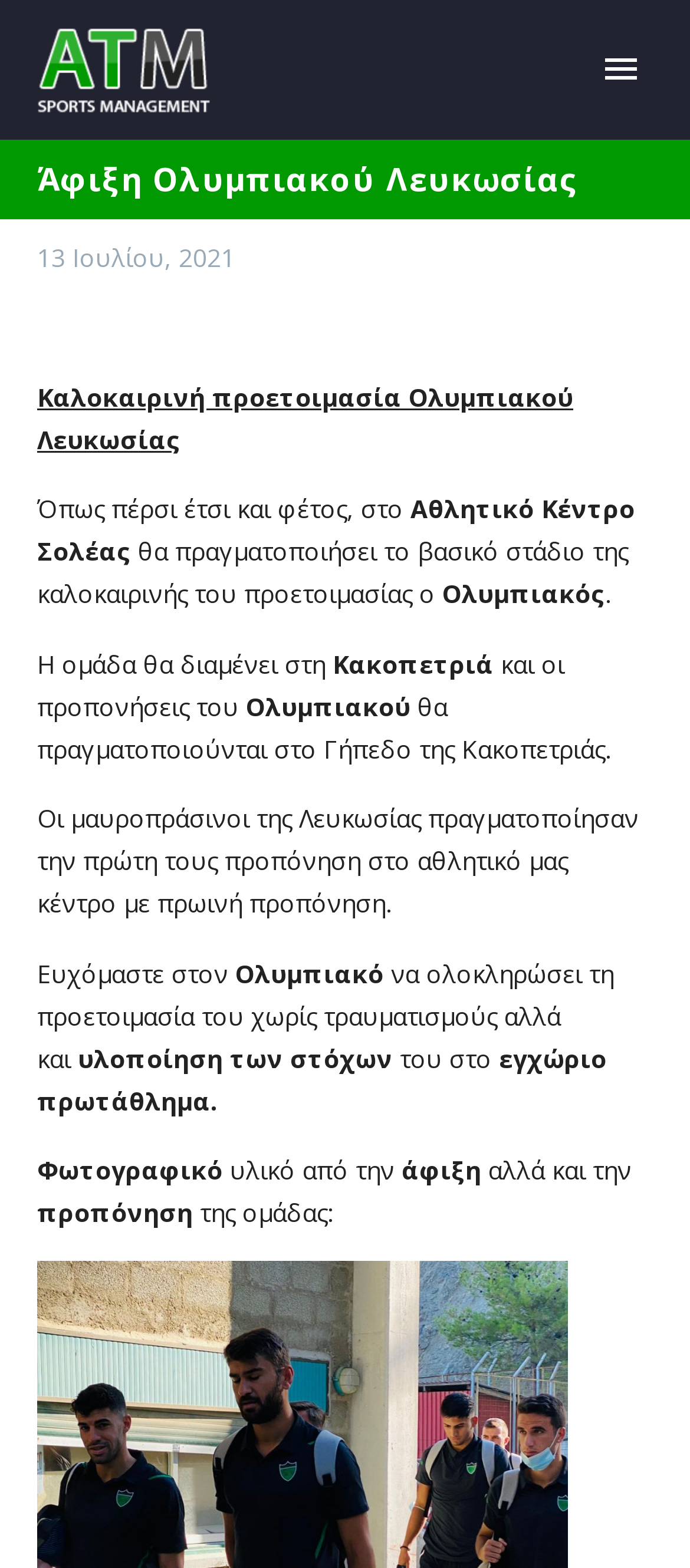Given the following UI element description: "aria-label="Open menu"", find the bounding box coordinates in the webpage screenshot.

None